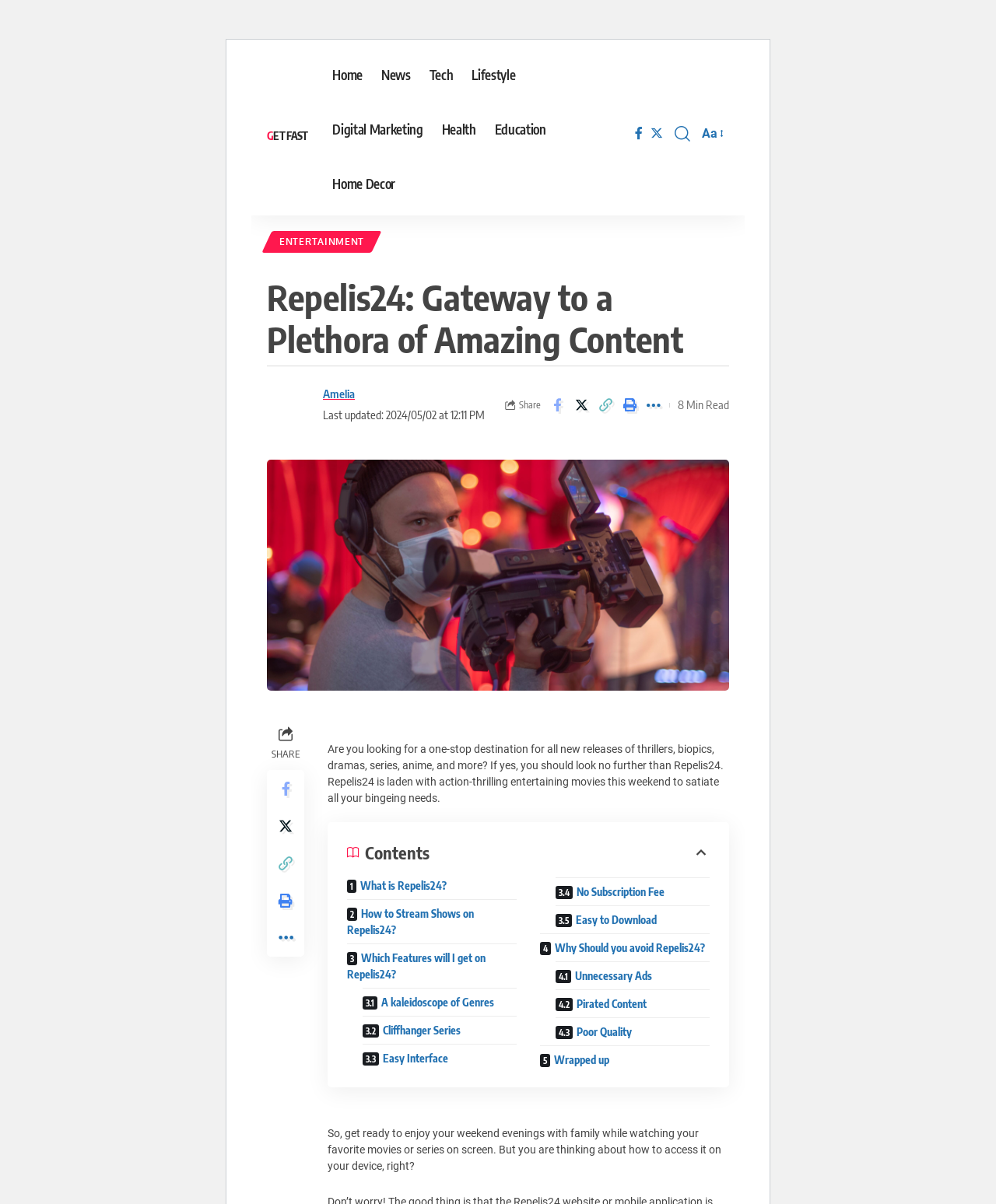Please give a short response to the question using one word or a phrase:
What type of content does Repelis24 offer?

Movies, shows, dramas, series, anime